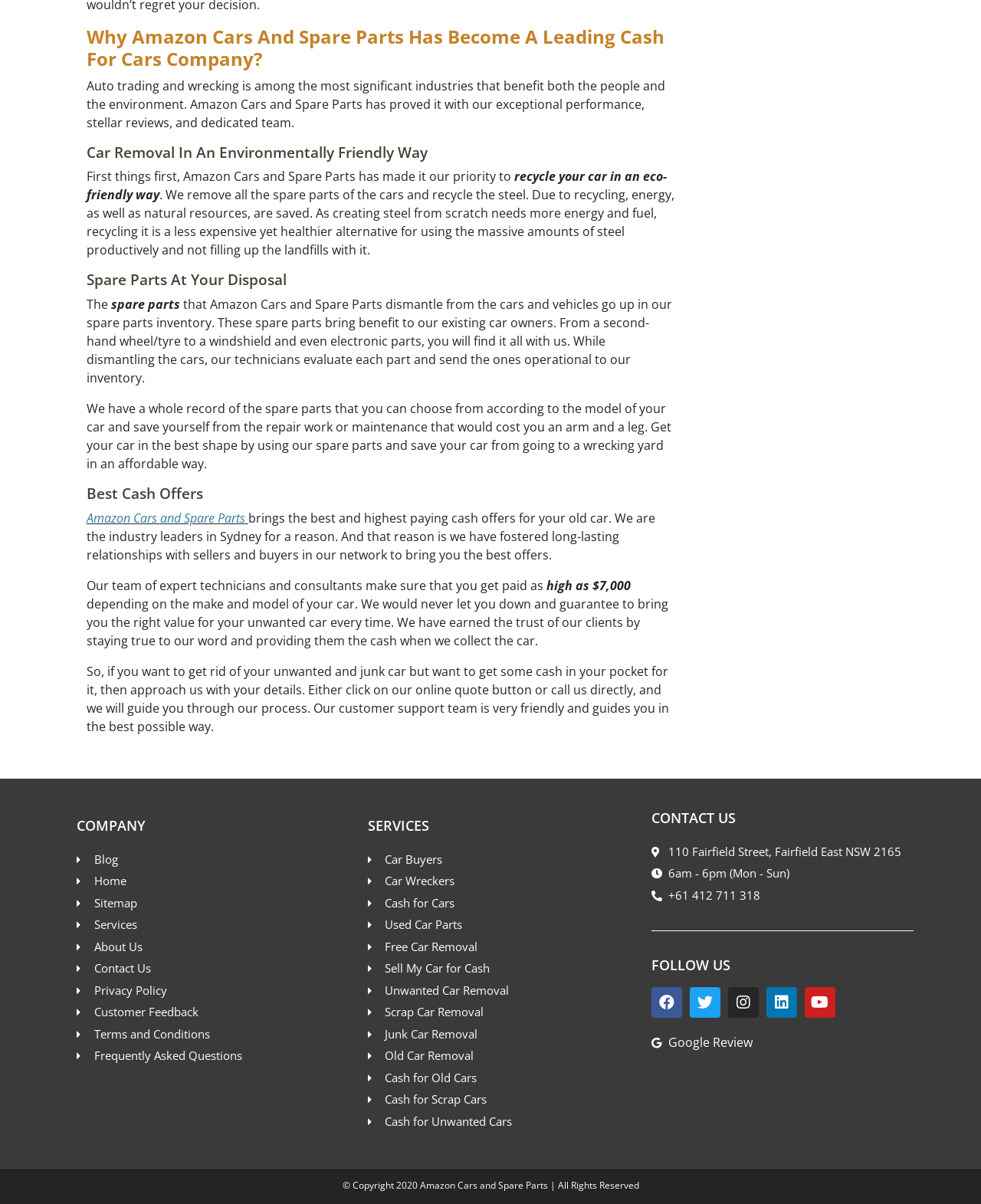Look at the image and give a detailed response to the following question: What are the operating hours of the company?

The operating hours can be found under the 'CONTACT US' section, which is located at the bottom of the webpage.